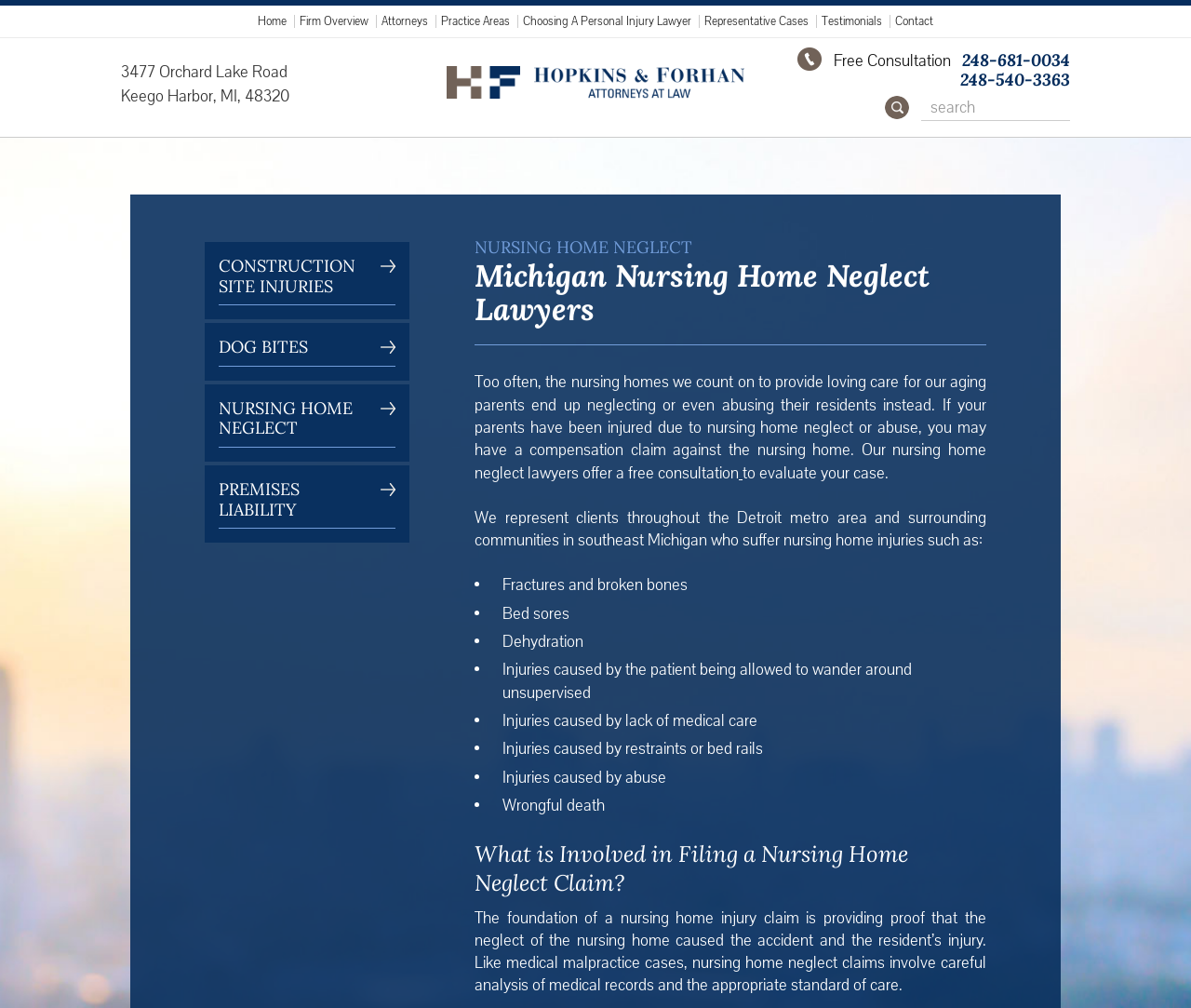Determine the bounding box coordinates of the section I need to click to execute the following instruction: "Call the phone number 248-540-3363 for a free consultation". Provide the coordinates as four float numbers between 0 and 1, i.e., [left, top, right, bottom].

[0.806, 0.068, 0.898, 0.089]